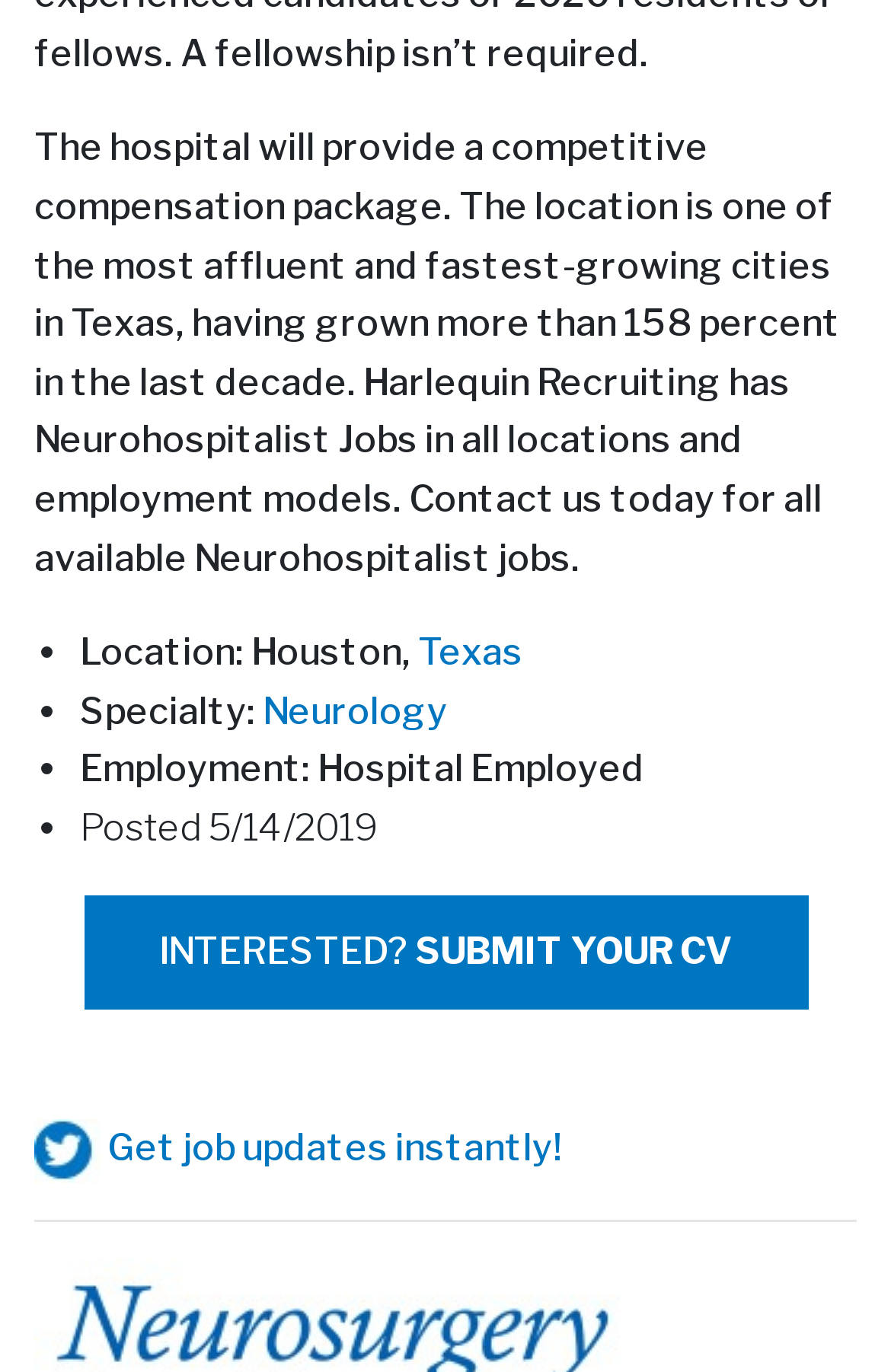Answer the question briefly using a single word or phrase: 
What is the location of the job?

Houston, Texas